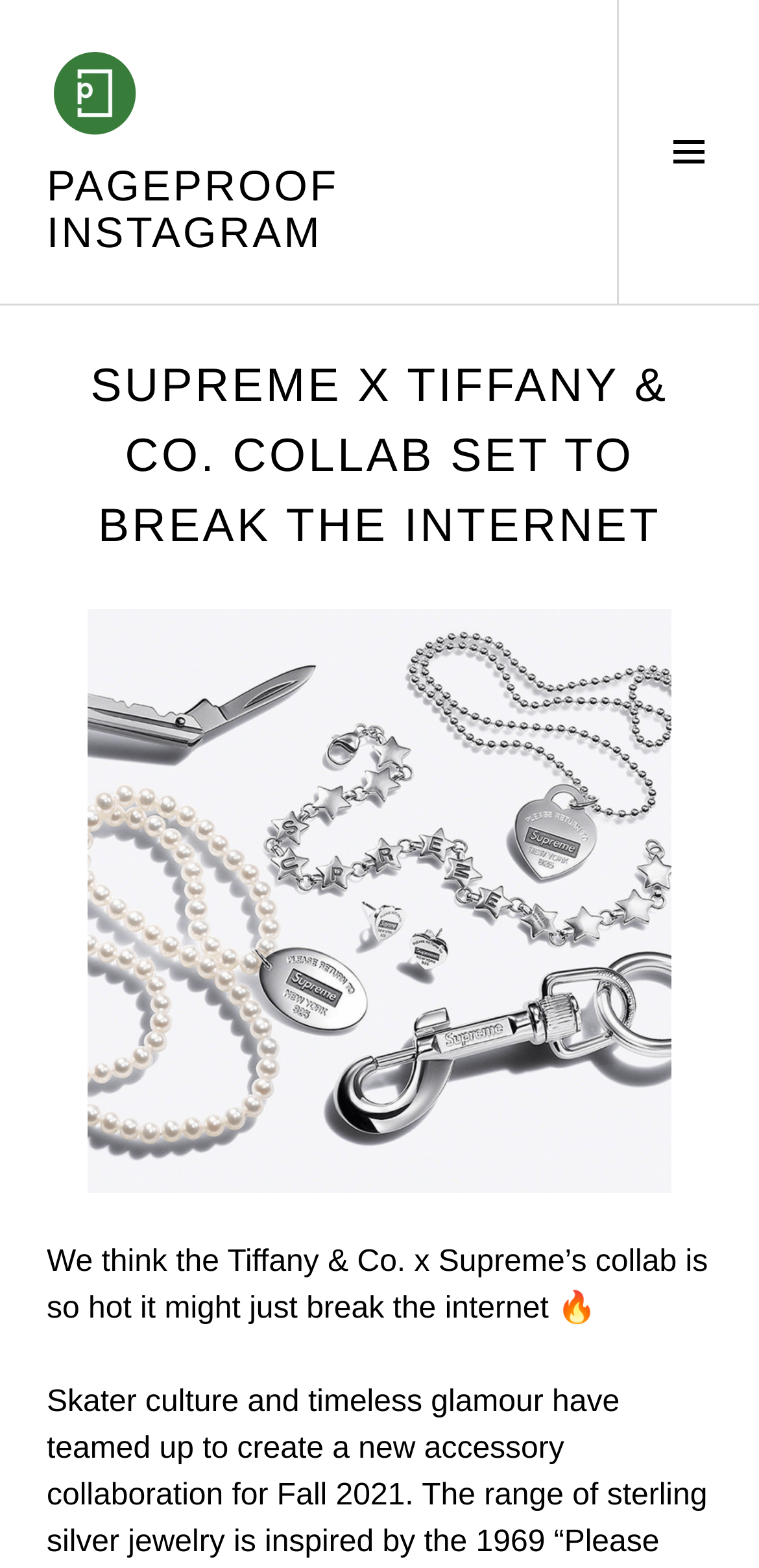Respond with a single word or phrase:
What is the social media platform linked on the webpage?

Instagram